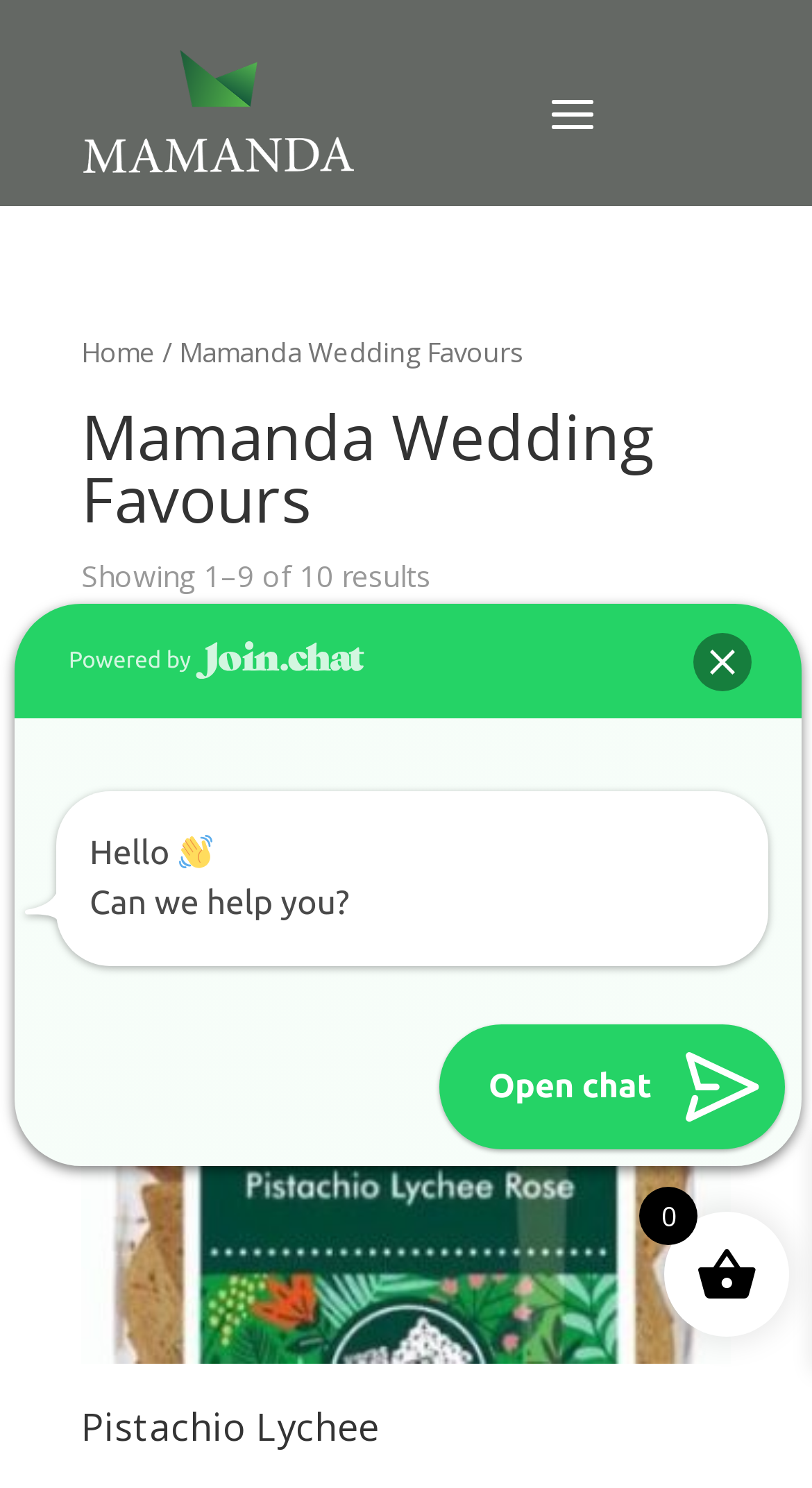How many products are available in total?
Please describe in detail the information shown in the image to answer the question.

I determined this by looking at the text 'Showing 1–9 of 10 results' which indicates that there are a total of 10 products available, although only 9 are currently displayed on this page.